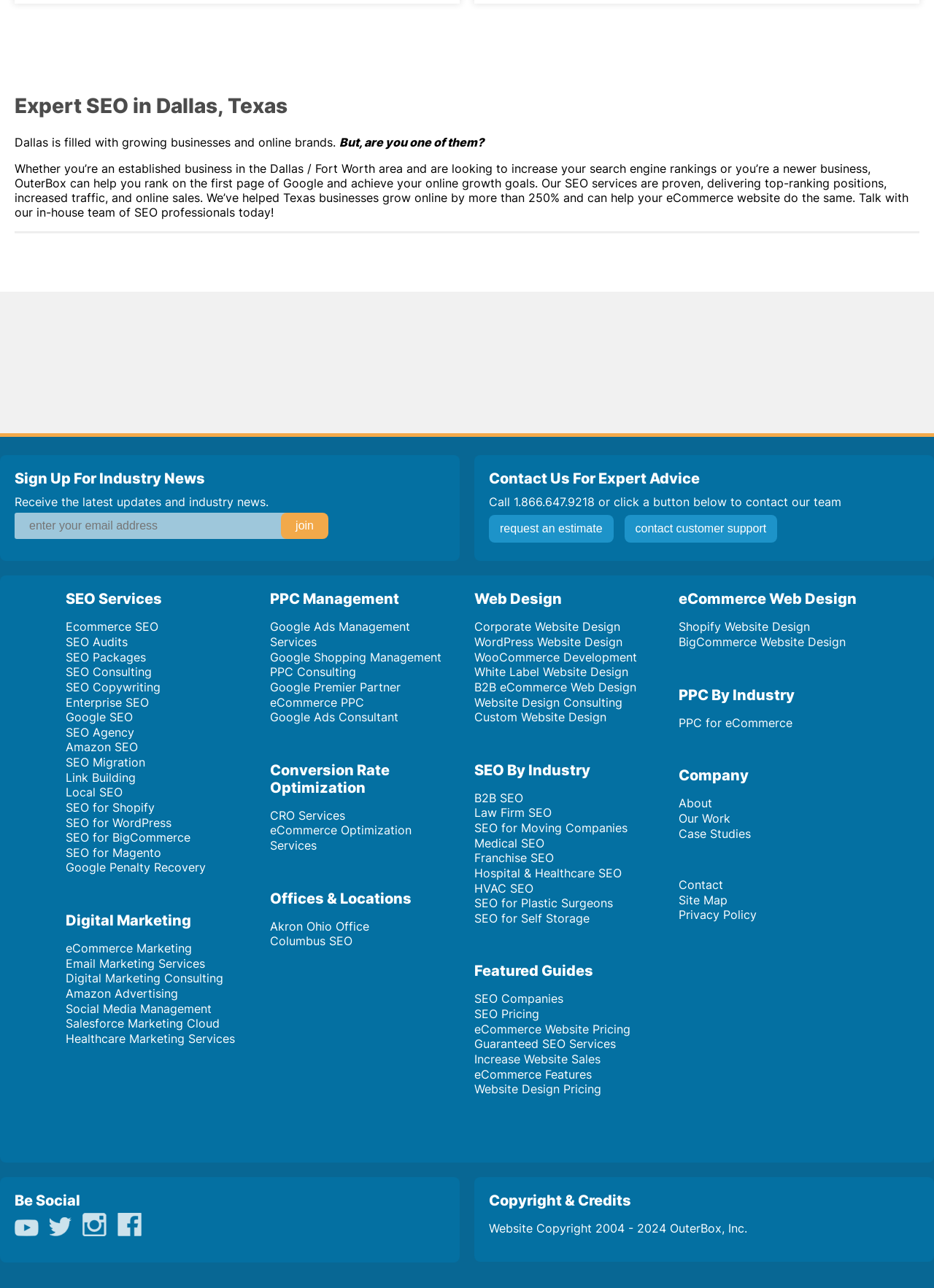Identify the bounding box coordinates of the clickable region necessary to fulfill the following instruction: "Learn more about SEO services". The bounding box coordinates should be four float numbers between 0 and 1, i.e., [left, top, right, bottom].

[0.07, 0.458, 0.173, 0.472]